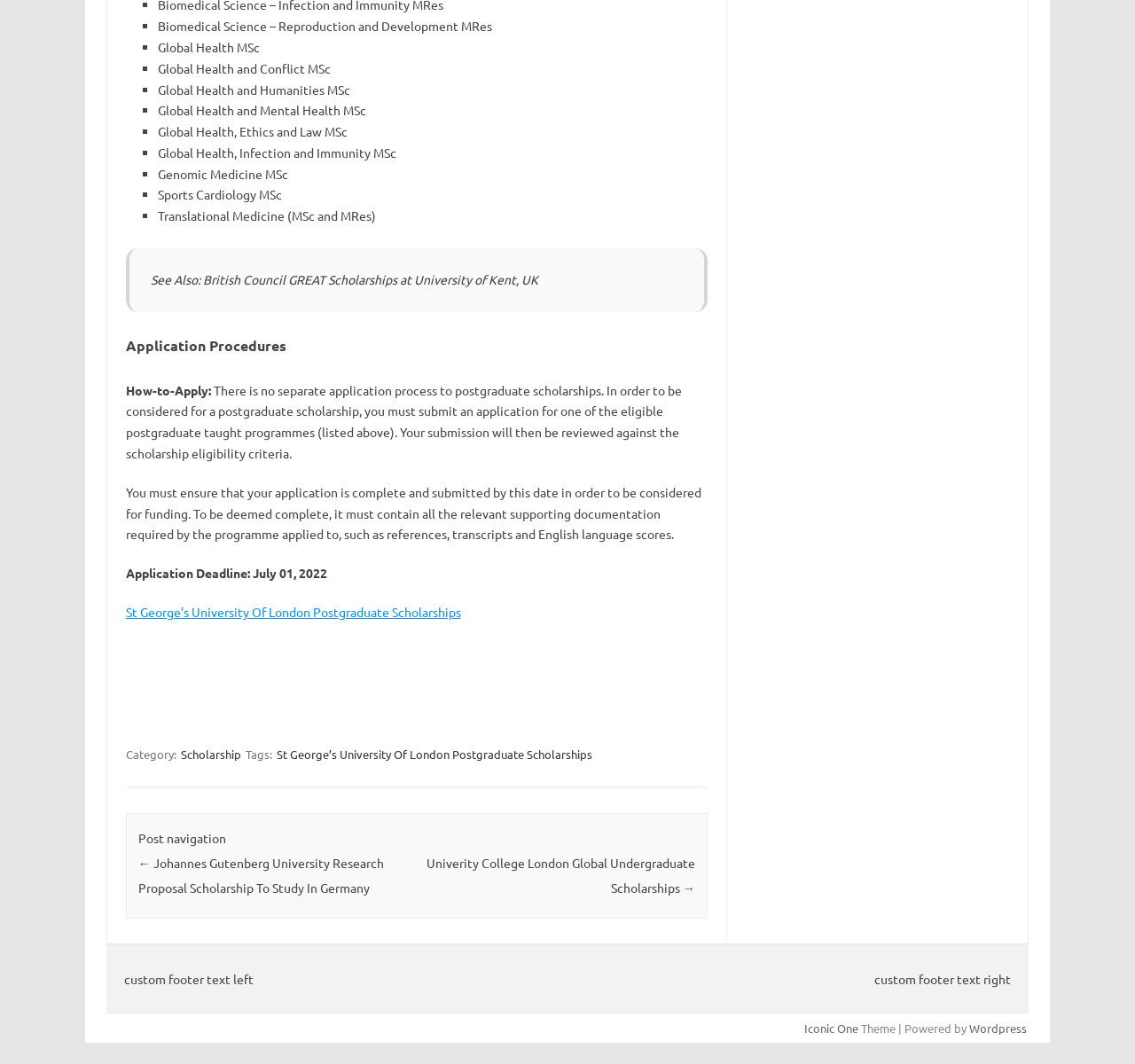Determine the bounding box coordinates for the clickable element required to fulfill the instruction: "Access Judicial Records". Provide the coordinates as four float numbers between 0 and 1, i.e., [left, top, right, bottom].

None